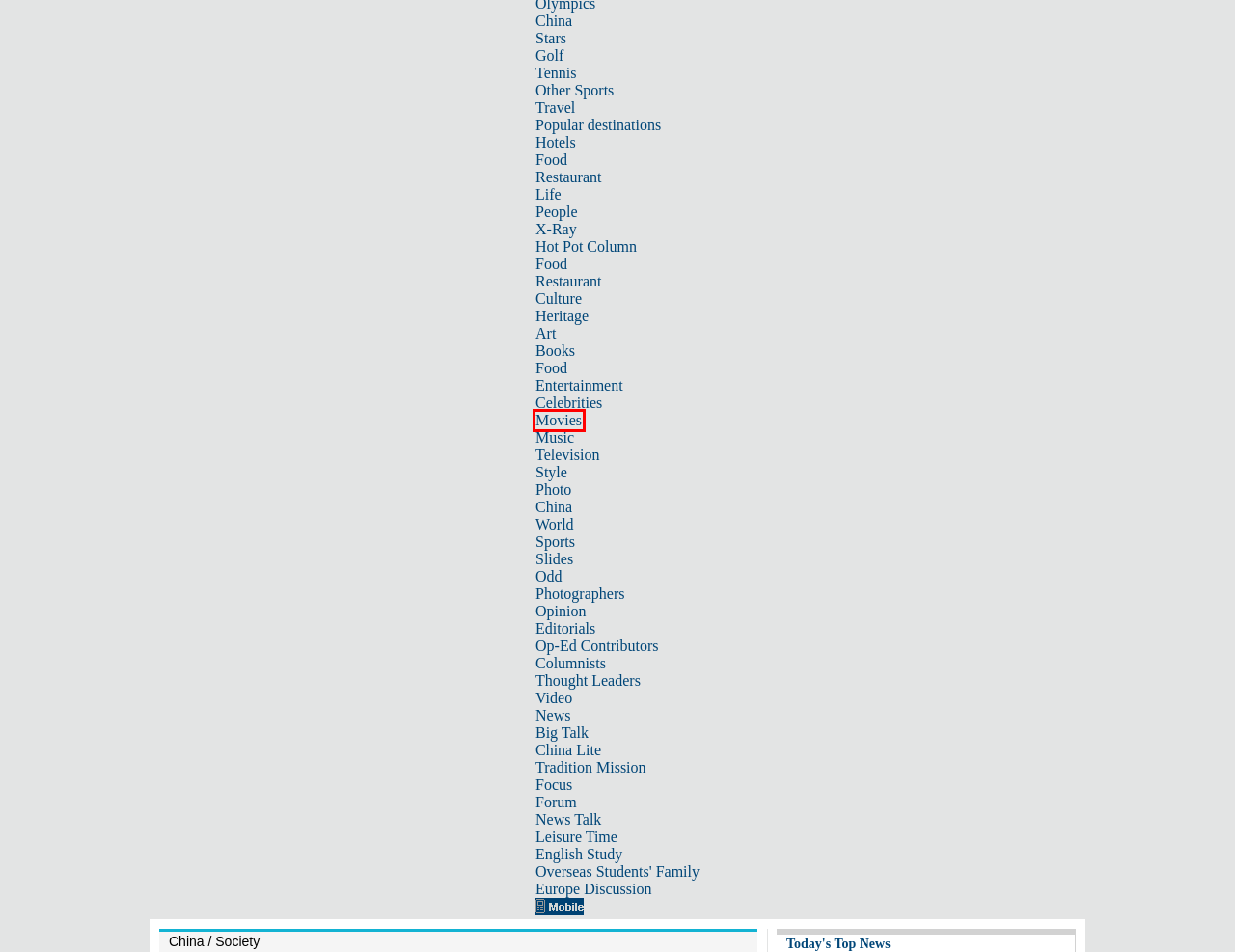Given a screenshot of a webpage featuring a red bounding box, identify the best matching webpage description for the new page after the element within the red box is clicked. Here are the options:
A. Chinadaily US Edition
B. Celebrities
 - Chinadaily US Edition
C. Television
 - Chinadaily US Edition
D. Tradition Mission - China Tradition, Culture, Handcraft, Heritage, Festival & Life - China Daily USA
E. Op-Ed Contributors - USA - Chinadaily.com.cn
F. Big Talk - Video Interview, Talk with Elites of China and the world - China Daily USA
G. Hot Pot Column - USA - Chinadaily.com.cn
H. Photos - USA - Chinadaily.com.cn

A